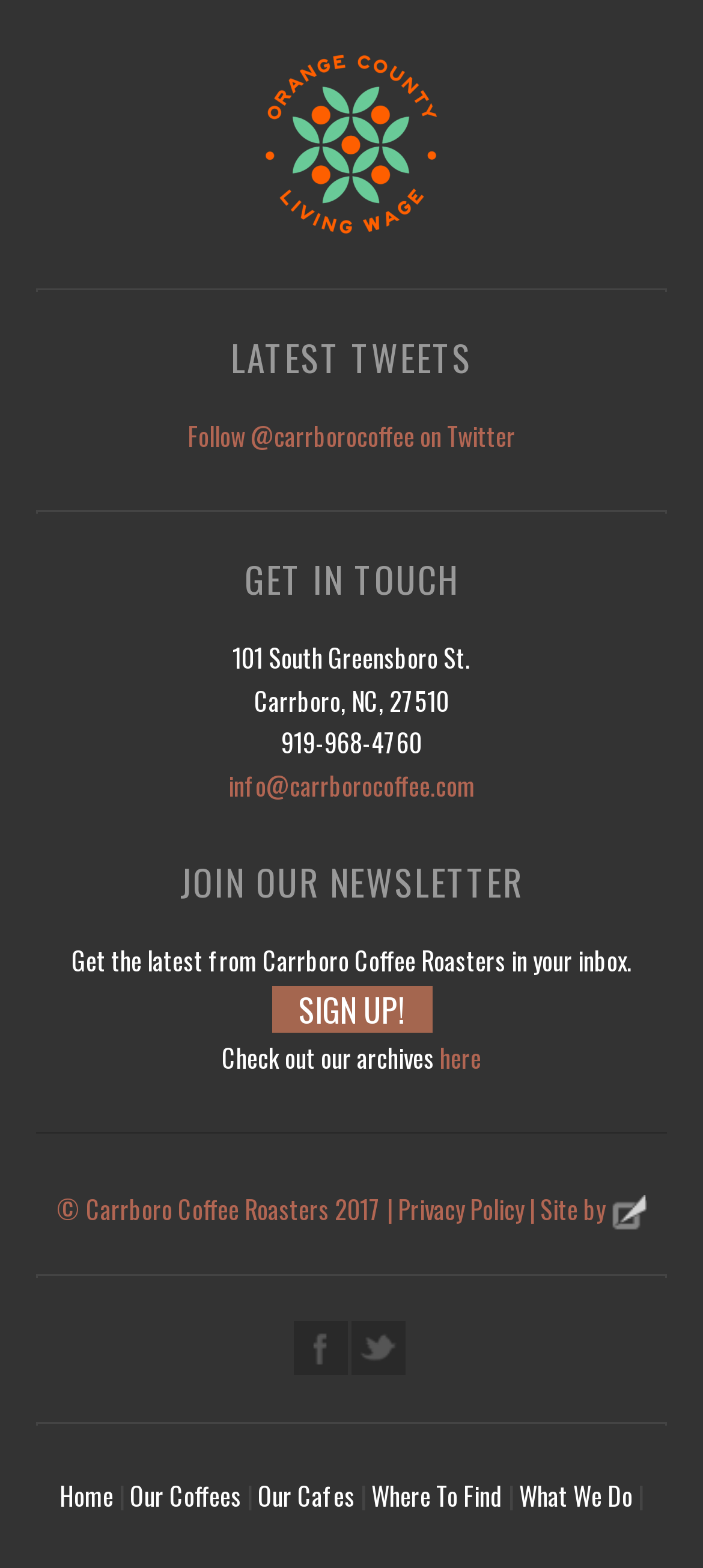Please provide the bounding box coordinates for the element that needs to be clicked to perform the instruction: "Get in touch with Carrboro Coffee". The coordinates must consist of four float numbers between 0 and 1, formatted as [left, top, right, bottom].

[0.051, 0.355, 0.949, 0.383]